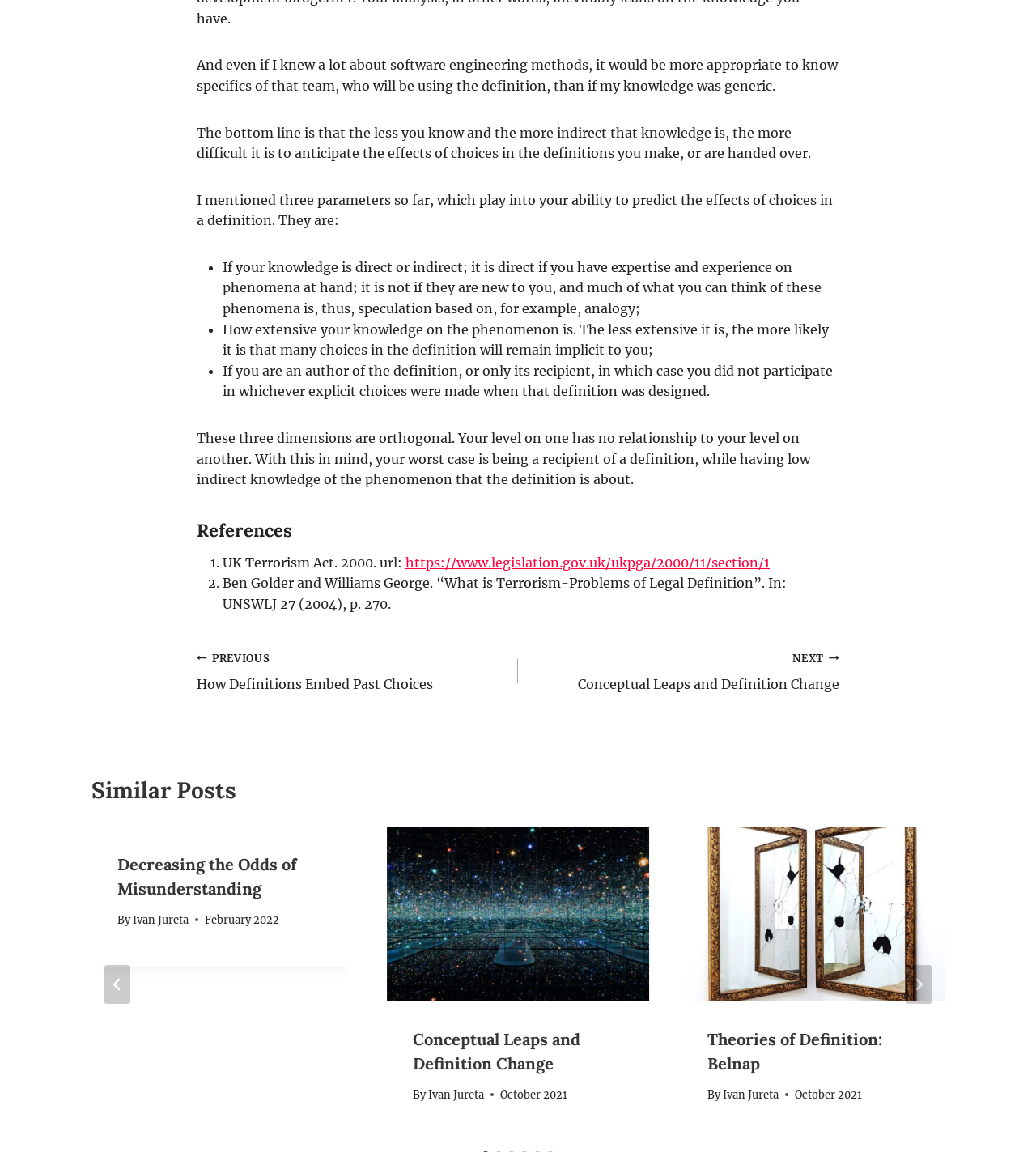From the webpage screenshot, predict the bounding box of the UI element that matches this description: "Theories of Definition: Belnap".

[0.683, 0.893, 0.852, 0.932]